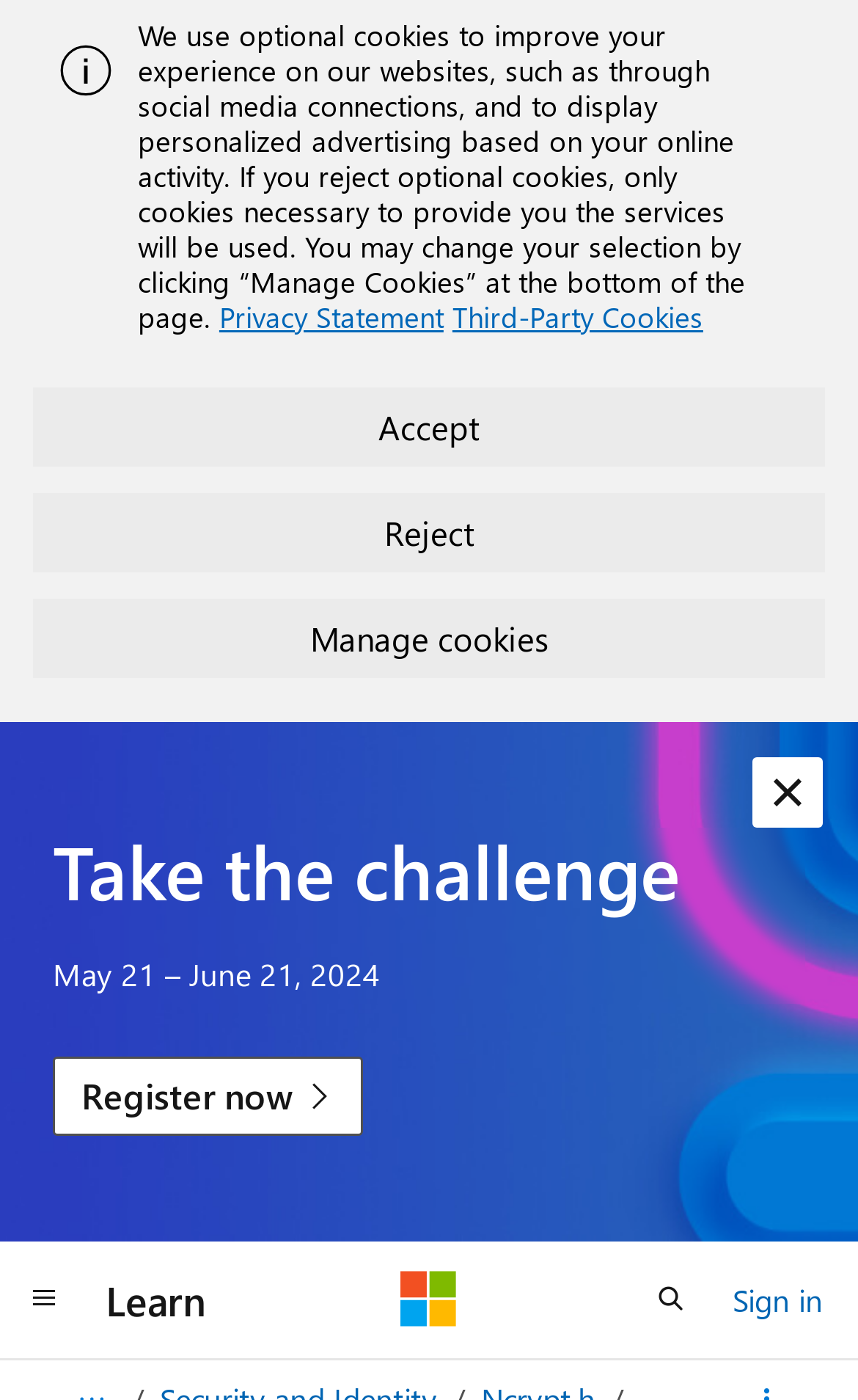What is the purpose of the 'Manage cookies' button?
We need a detailed and exhaustive answer to the question. Please elaborate.

The webpage has a 'Manage cookies' button, which suggests that it allows users to customize their cookie preferences and choose which types of cookies to accept or reject.